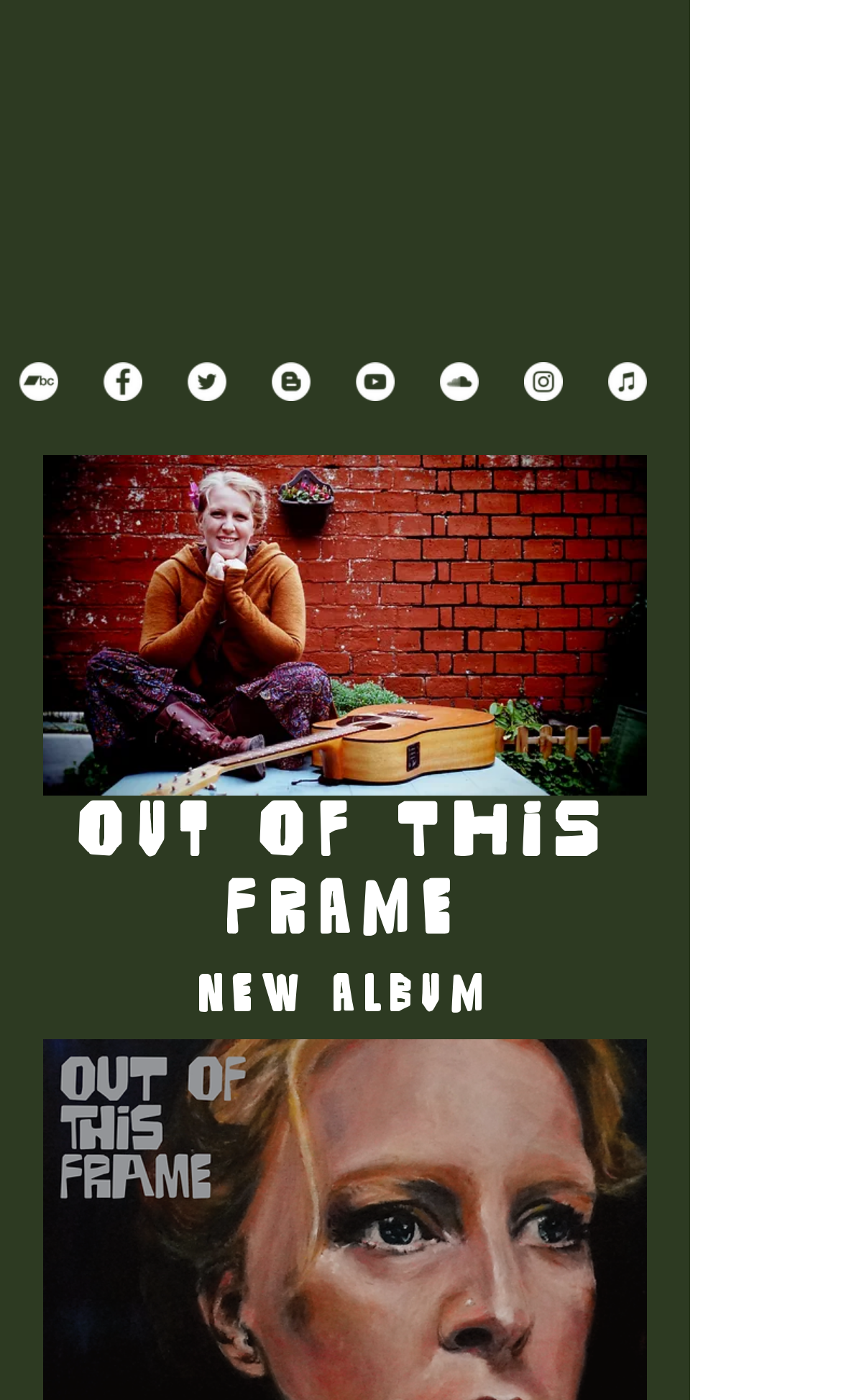Please determine the bounding box coordinates of the area that needs to be clicked to complete this task: 'Go to Rachel Taylor-Beales' Bandcamp page'. The coordinates must be four float numbers between 0 and 1, formatted as [left, top, right, bottom].

[0.023, 0.259, 0.069, 0.286]